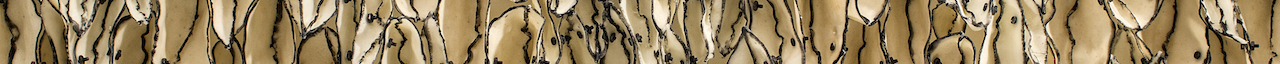Outline with detail what the image portrays.

The image features a captivating abstract design that resembles the intricate patterns of tree bark or natural wood grain. The warm hues of browns and tans intermingle with darker lines, creating a visually striking effect that evokes a sense of nature and organic beauty. This artwork may serve as a visual representation for the theme of artistry and storytelling, reflective of the Native Arts and Cultures Foundation's commitment to supporting Native artists and culture bearers. The overall aesthetic resonates with the foundation's mission of advancing cultural appreciation and fostering connection through art.